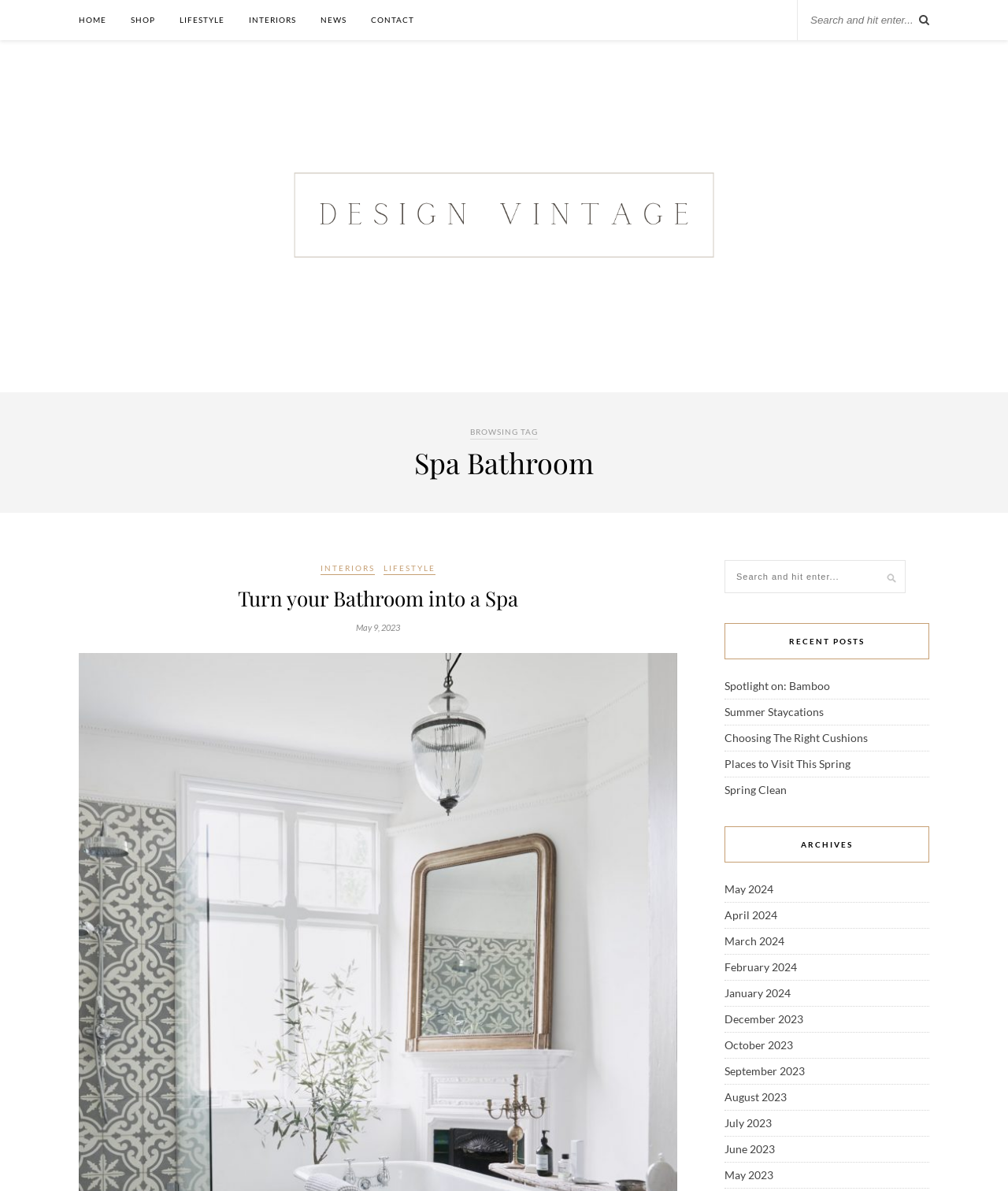Extract the bounding box coordinates of the UI element described by: "January 2024". The coordinates should include four float numbers ranging from 0 to 1, e.g., [left, top, right, bottom].

[0.719, 0.828, 0.784, 0.839]